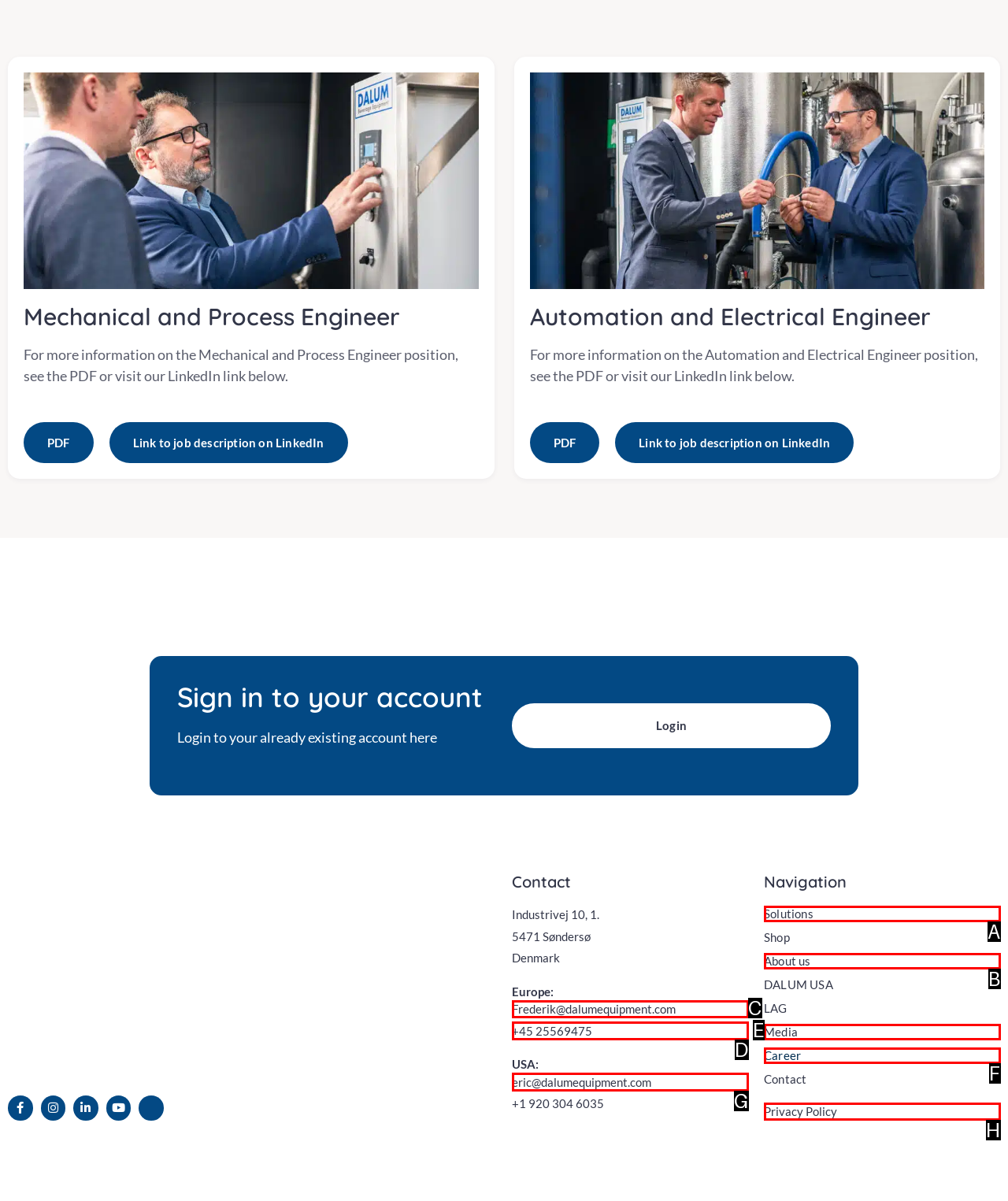Select the option that aligns with the description: eric@dalumequipment.com
Respond with the letter of the correct choice from the given options.

G